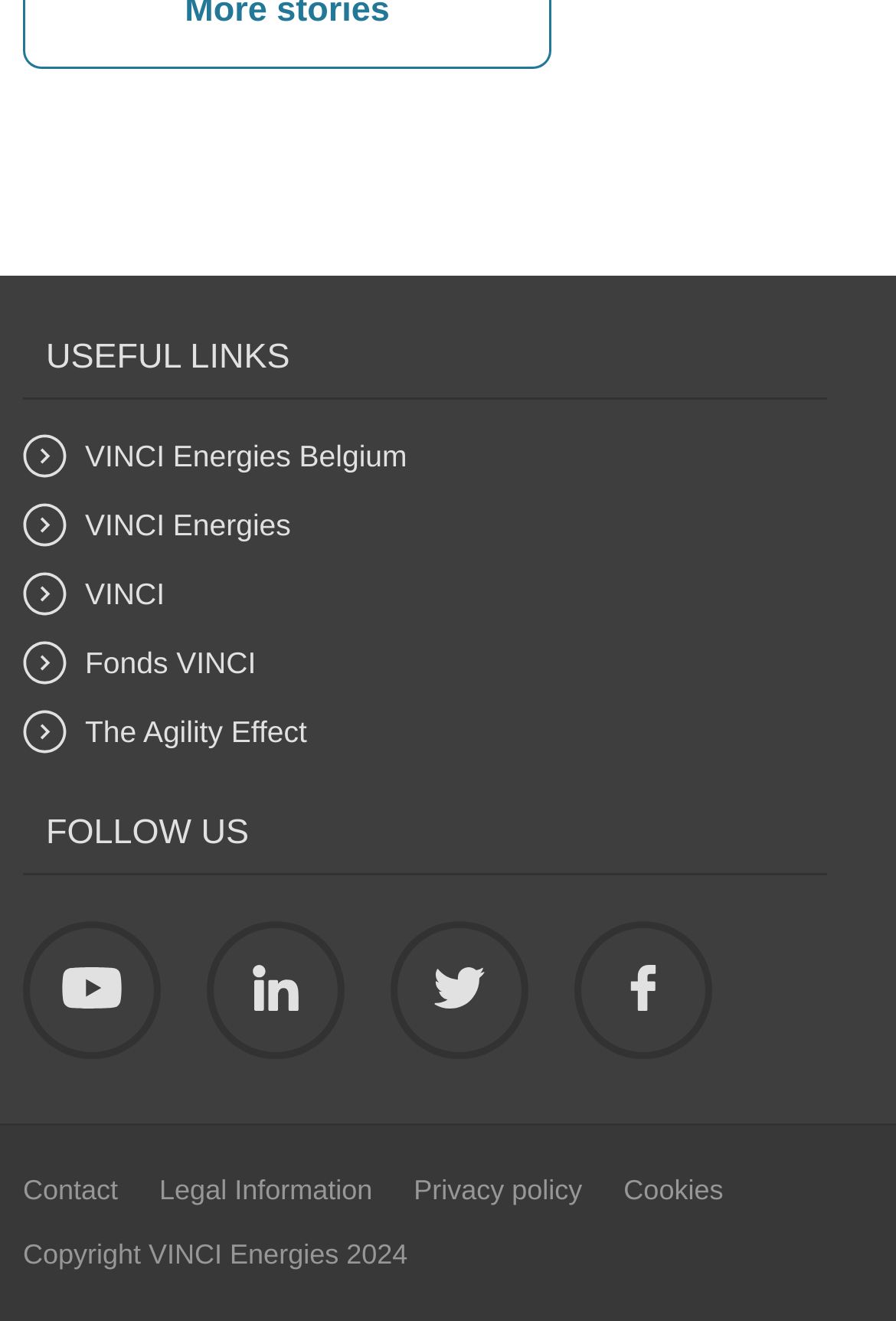From the webpage screenshot, predict the bounding box coordinates (top-left x, top-left y, bottom-right x, bottom-right y) for the UI element described here: Copyright VINCI Energies 2024

[0.026, 0.938, 0.455, 0.962]